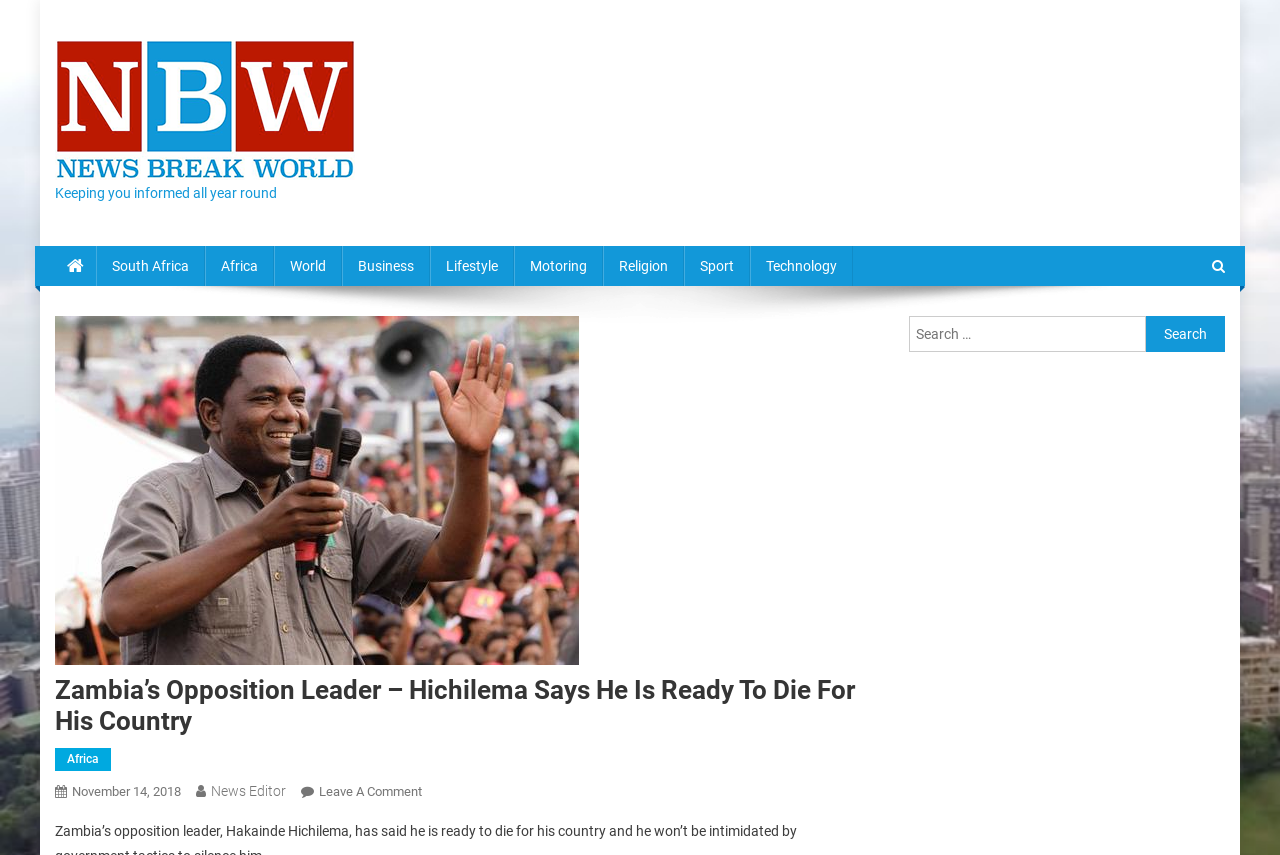Provide your answer in one word or a succinct phrase for the question: 
How many categories are available on the top menu?

9